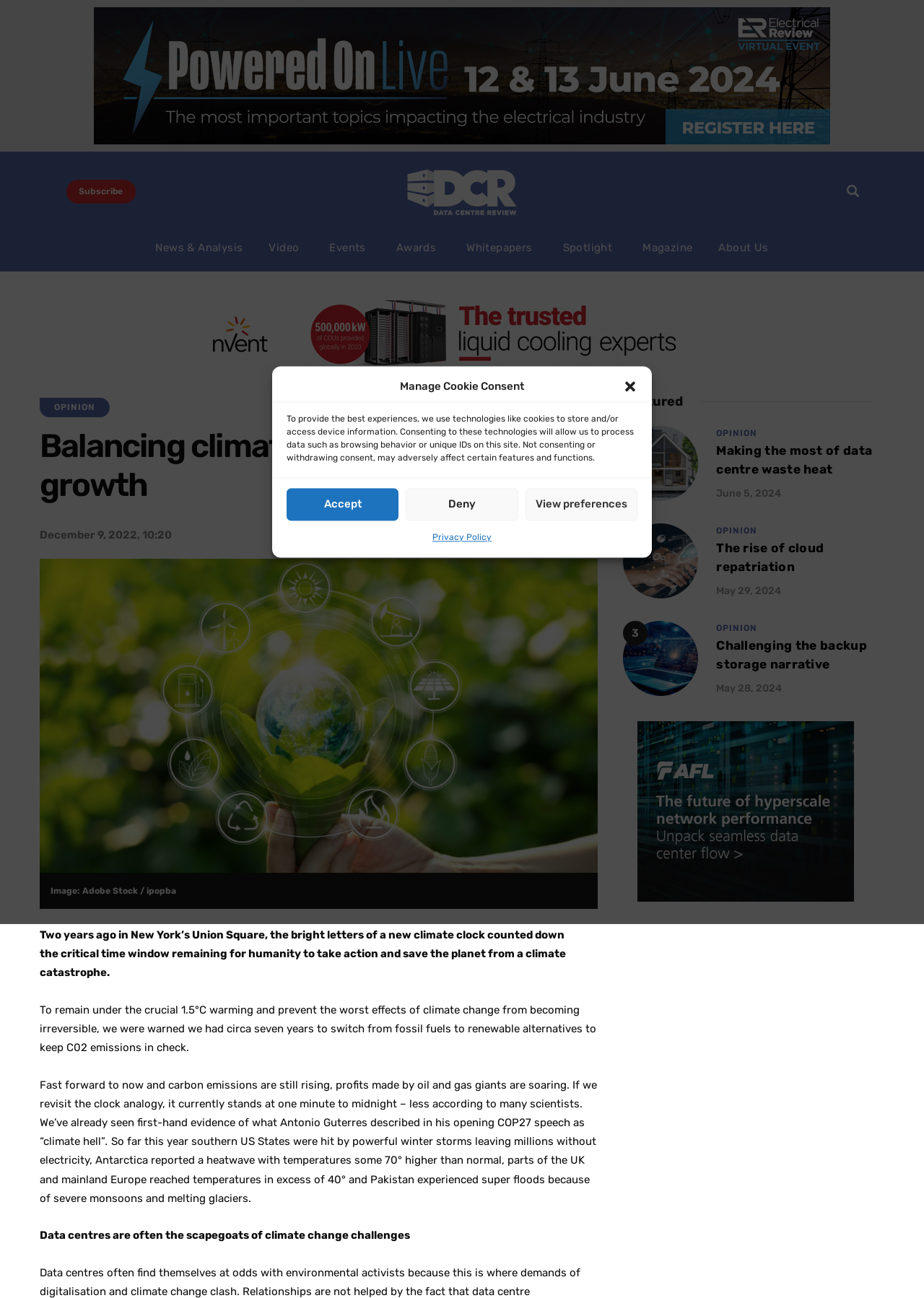Illustrate the webpage with a detailed description.

This webpage is about balancing climate change and digital growth, with a focus on the data centre industry. At the top, there is a dialog box for managing cookie consent, which includes buttons to accept, deny, or view preferences. Below this, there is a logo for Data Centre Review, a search bar, and a series of links to different sections of the website, including News & Analysis, Video, Events, and Awards.

The main content of the page is an article about the challenges facing the data centre industry in terms of climate change. The article is divided into several paragraphs, with headings and images throughout. The text discusses the urgent need for action to prevent climate catastrophe, citing examples of extreme weather events and rising carbon emissions. It also mentions that data centres are often scapegoated for climate change challenges.

To the right of the article, there is a sidebar with several featured articles, each with a heading, a link, and a date. These articles appear to be related to the data centre industry and sustainability.

Throughout the page, there are several advertisements, including iframes and images. There are also social media buttons at the bottom of the article, allowing users to share the content on LinkedIn, Twitter, and Facebook.